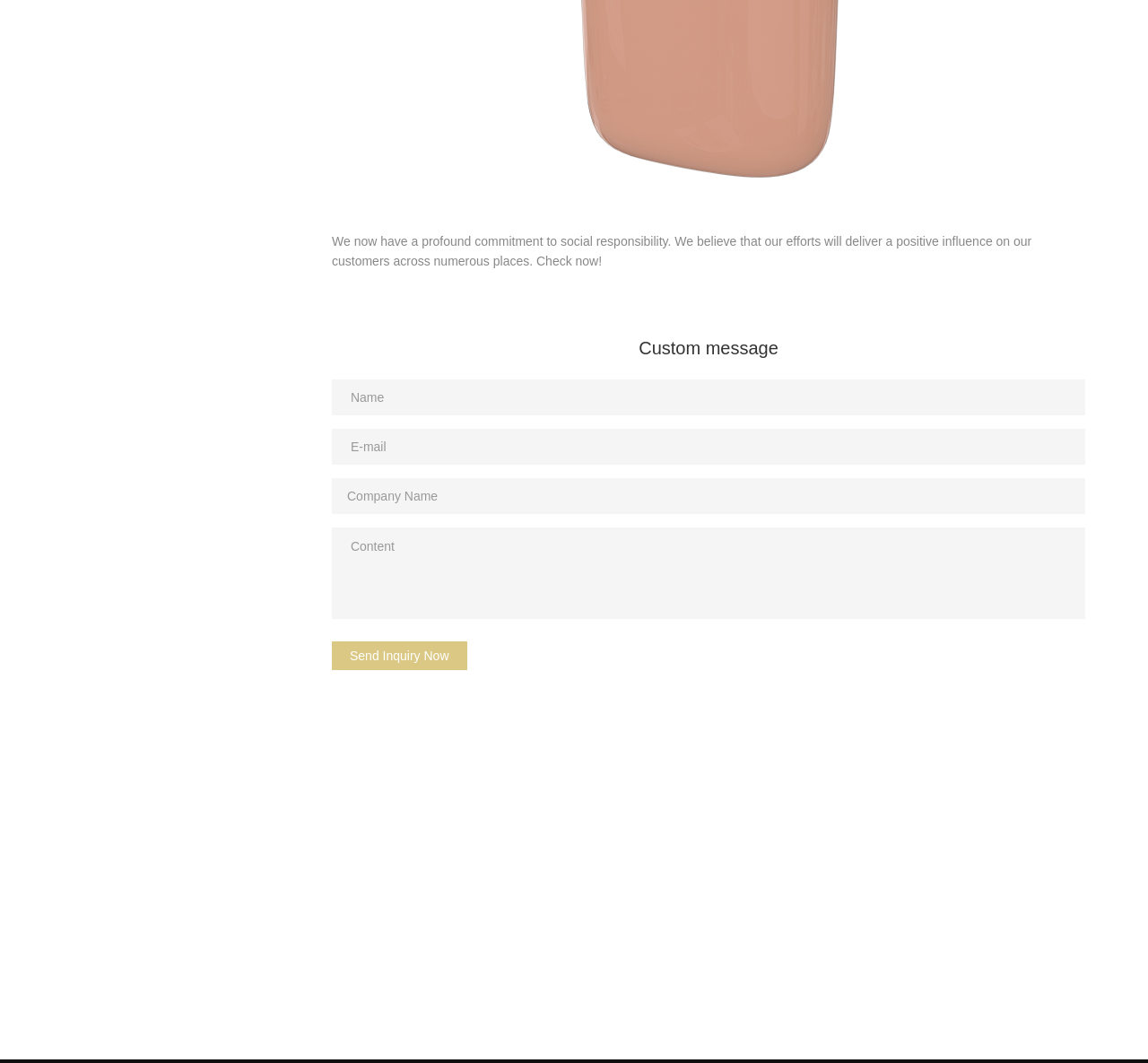What is the purpose of the 'Company Name' textbox?
Please provide a comprehensive and detailed answer to the question.

The 'Company Name' textbox is optional, as the 'required' attribute is set to 'False'. This suggests that it is not necessary to fill in this field, but it is provided as an option for users who want to provide their company information.